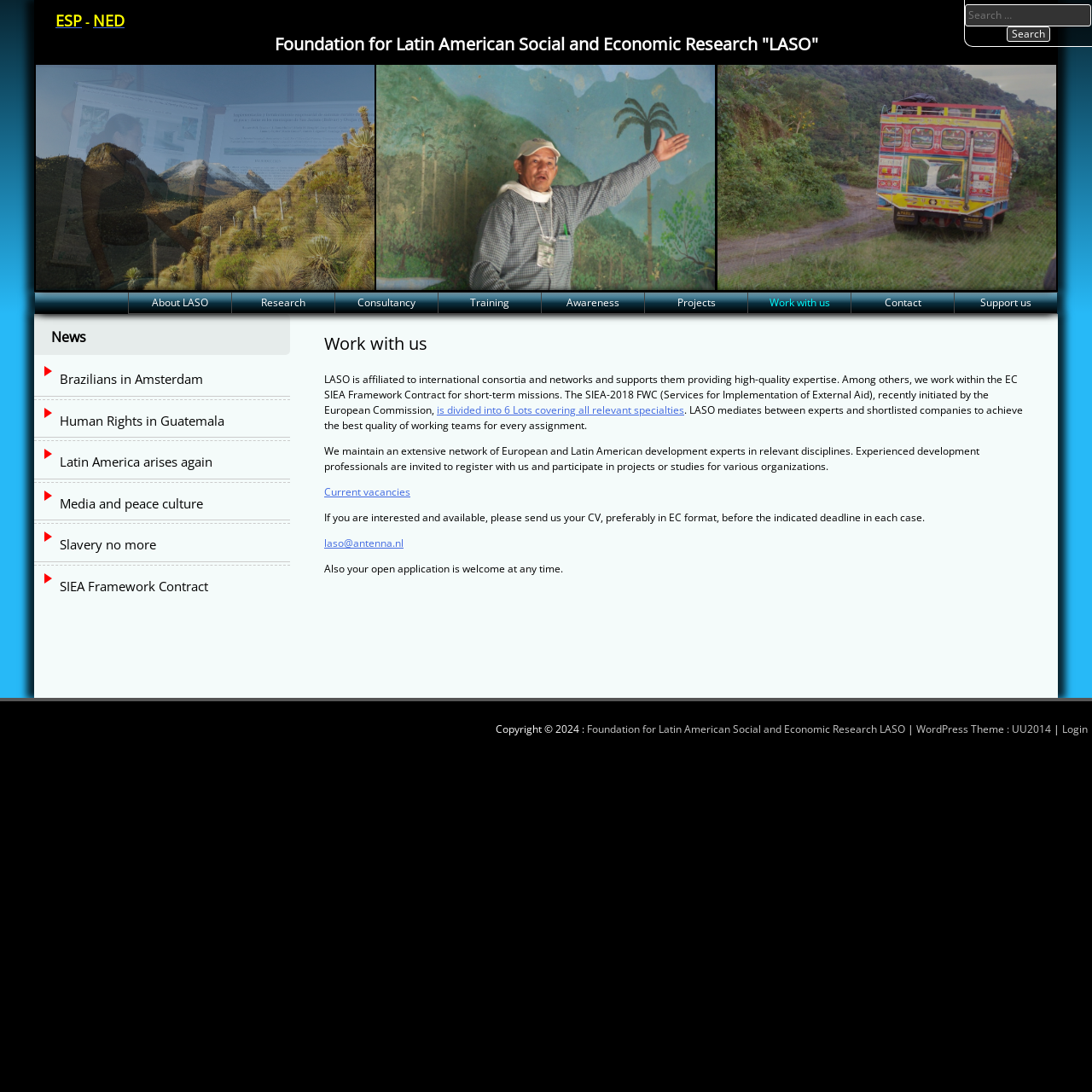Find the bounding box of the UI element described as: "Latin America arises again". The bounding box coordinates should be given as four float values between 0 and 1, i.e., [left, top, right, bottom].

[0.031, 0.41, 0.198, 0.436]